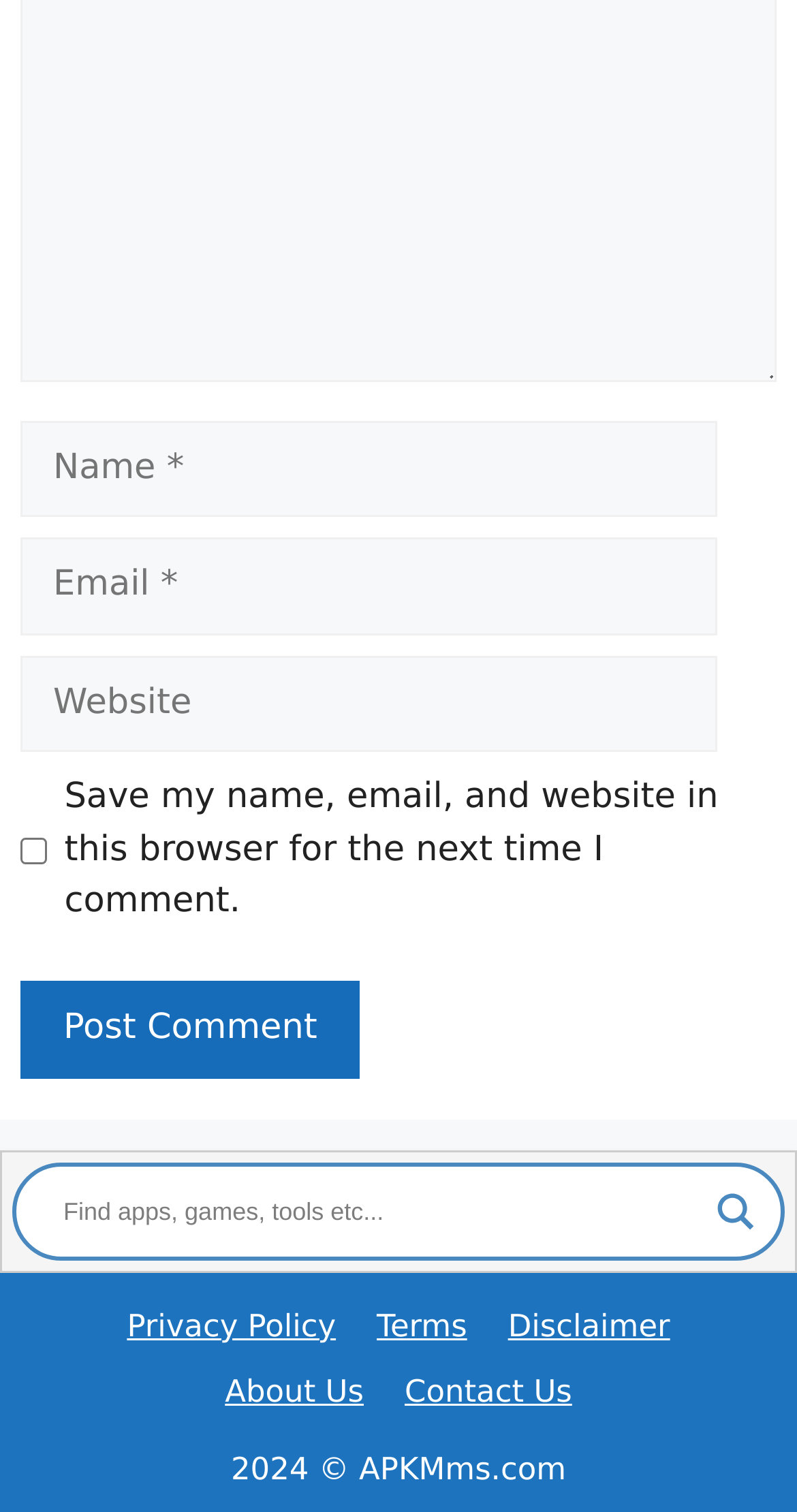Carefully observe the image and respond to the question with a detailed answer:
What is the label of the first text input field?

The first text input field has a label 'Name' which is indicated by the StaticText element with OCR text 'Name' and bounding box coordinates [0.023, 0.28, 0.152, 0.307].